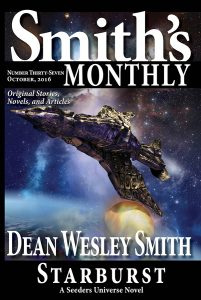What is the title of the novel within the issue?
Provide an in-depth and detailed explanation in response to the question.

The title 'STARBURST' is highlighted at the bottom of the cover, which is the title of the novel within this issue of 'Smith's Monthly'.